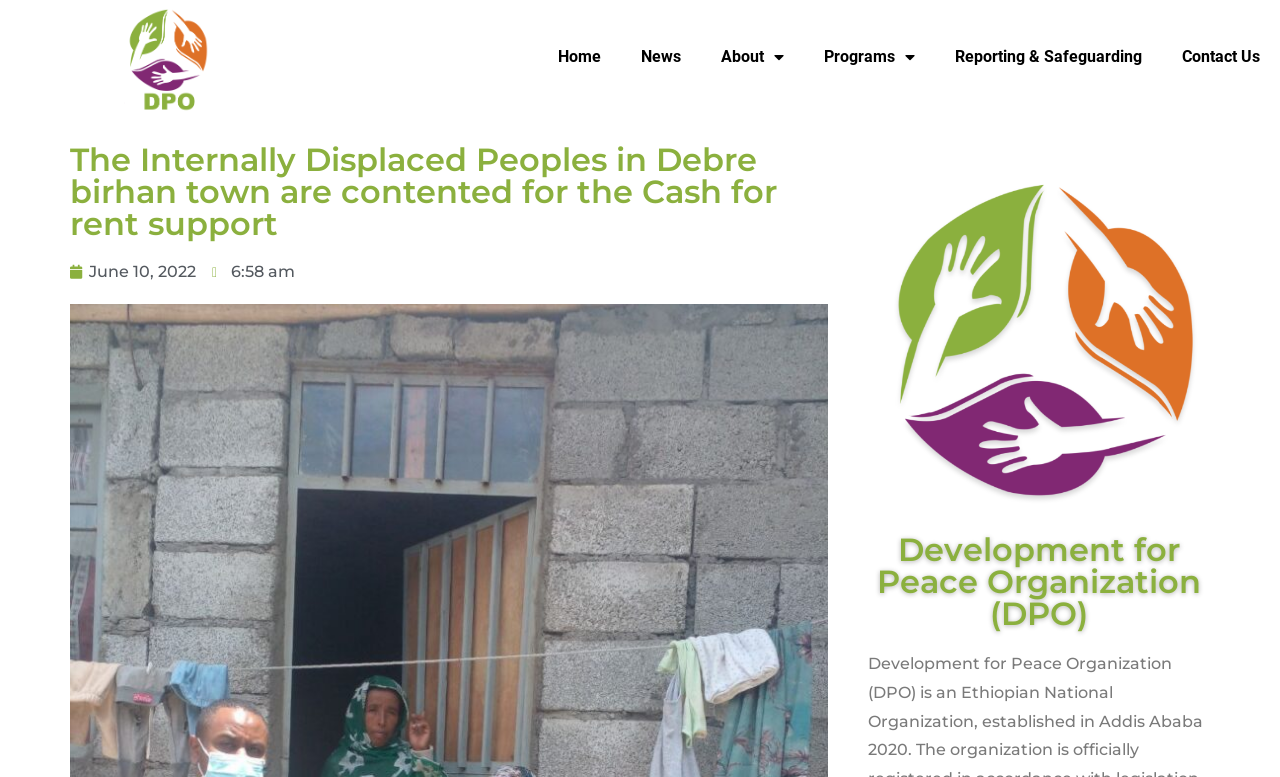Extract the bounding box coordinates for the described element: "Reporting & Safeguarding". The coordinates should be represented as four float numbers between 0 and 1: [left, top, right, bottom].

[0.73, 0.044, 0.908, 0.103]